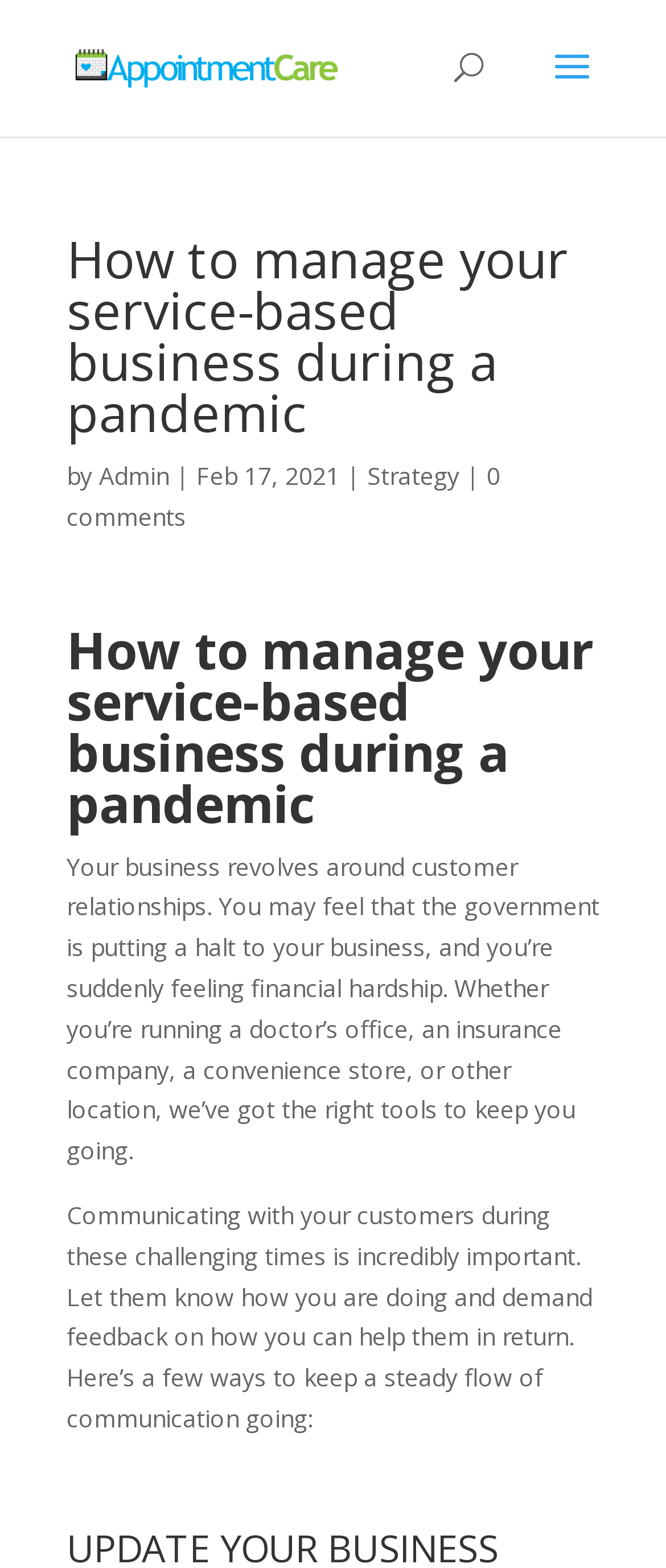Identify and provide the main heading of the webpage.

How to manage your service-based business during a pandemic